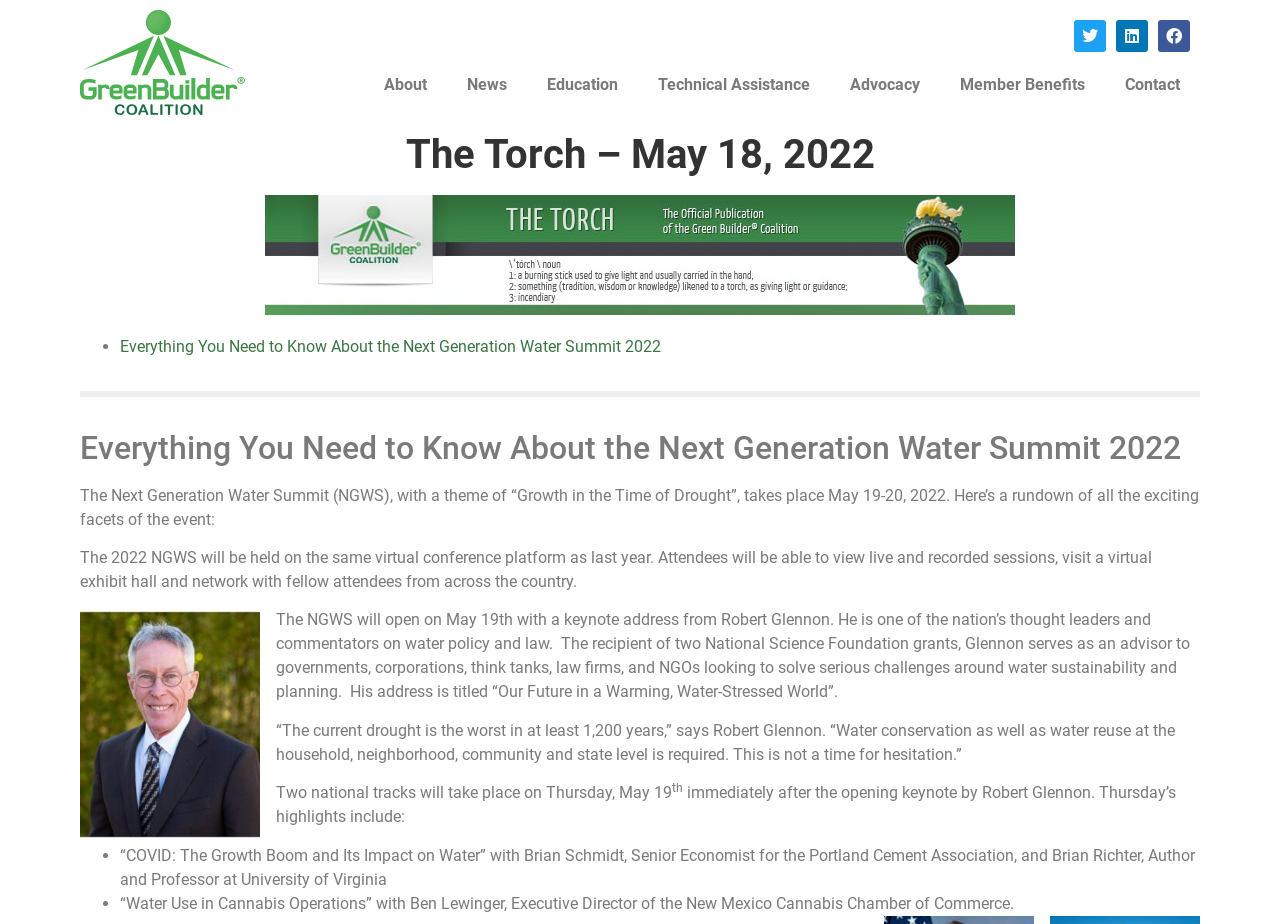Create an elaborate caption for the webpage.

The webpage appears to be an article about the Next Generation Water Summit 2022, hosted by the Green Builder Coalition. At the top left corner, there is a logo of the Green Builder Coalition, which is also a link. On the top right corner, there are three social media links: Twitter, Linkedin, and Facebook.

Below the logo, there is a navigation menu with seven links: About, News, Education, Technical Assistance, Advocacy, Member Benefits, and Contact. These links are arranged horizontally and are evenly spaced.

The main content of the webpage starts with a heading that reads "The Torch – May 18, 2022", followed by an image of the official publication of the Green Builder Coalition. Below the image, there is a list marker and a link to the article "Everything You Need to Know About the Next Generation Water Summit 2022", which is also the title of the webpage.

The article is divided into several sections, each with a heading and a block of text. The first section describes the event, including the date, theme, and virtual conference platform. The second section introduces the keynote speaker, Robert Glennon, and his address titled "Our Future in a Warming, Water-Stressed World". The third section quotes Robert Glennon on the importance of water conservation and reuse.

The article then describes the two national tracks that will take place on Thursday, May 19, immediately after the opening keynote. The tracks are listed in bullet points, with each point describing a session, including the title, speakers, and topic.

Overall, the webpage is well-structured and easy to navigate, with clear headings and concise text that provides detailed information about the Next Generation Water Summit 2022.